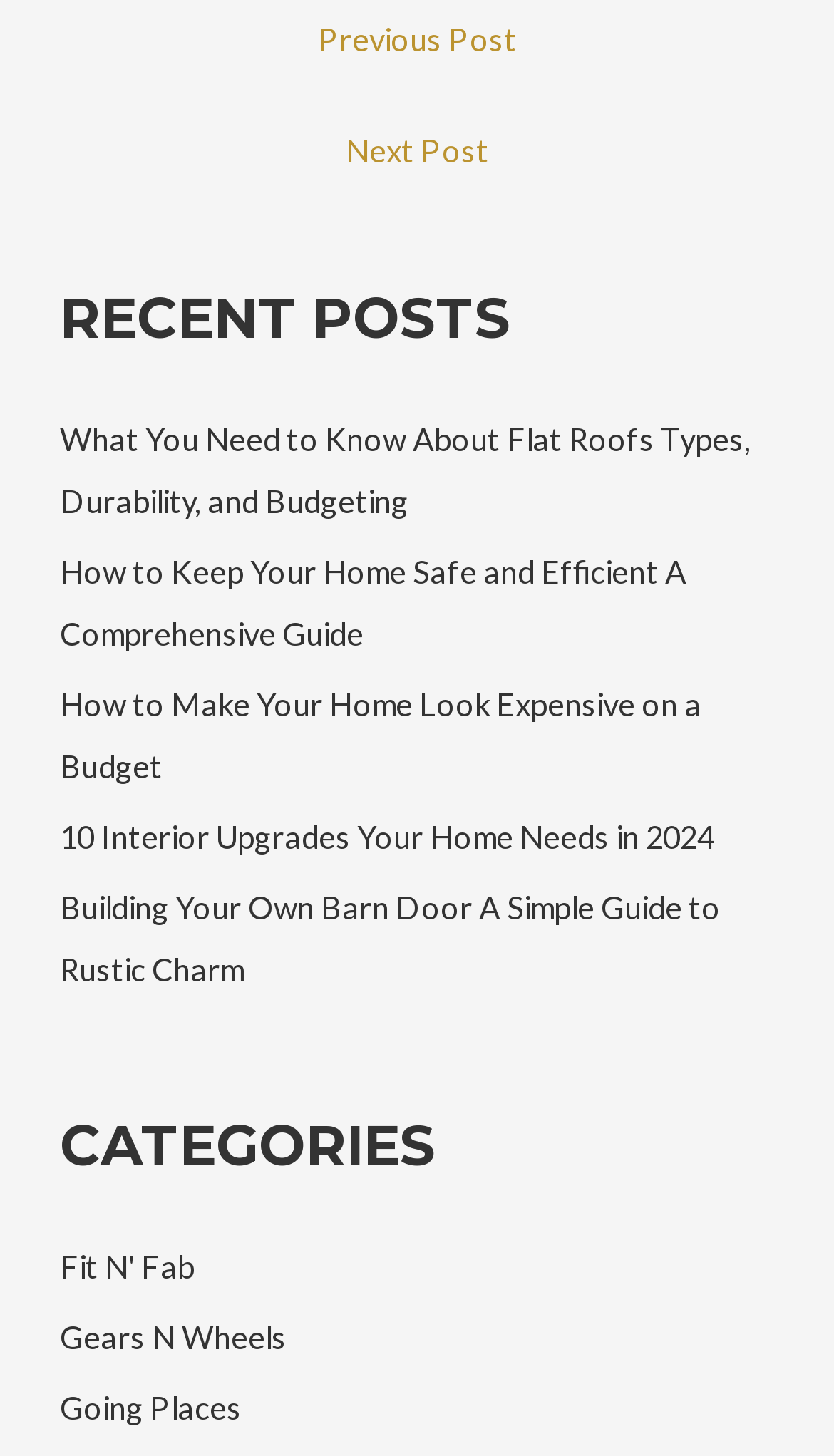How many links are there in the 'Recent Posts' section?
Answer the question with as much detail as possible.

The 'Recent Posts' section contains 5 links, which are 'What You Need to Know About Flat Roofs Types, Durability, and Budgeting', 'How to Keep Your Home Safe and Efficient A Comprehensive Guide', 'How to Make Your Home Look Expensive on a Budget', '10 Interior Upgrades Your Home Needs in 2024', and 'Building Your Own Barn Door A Simple Guide to Rustic Charm'.